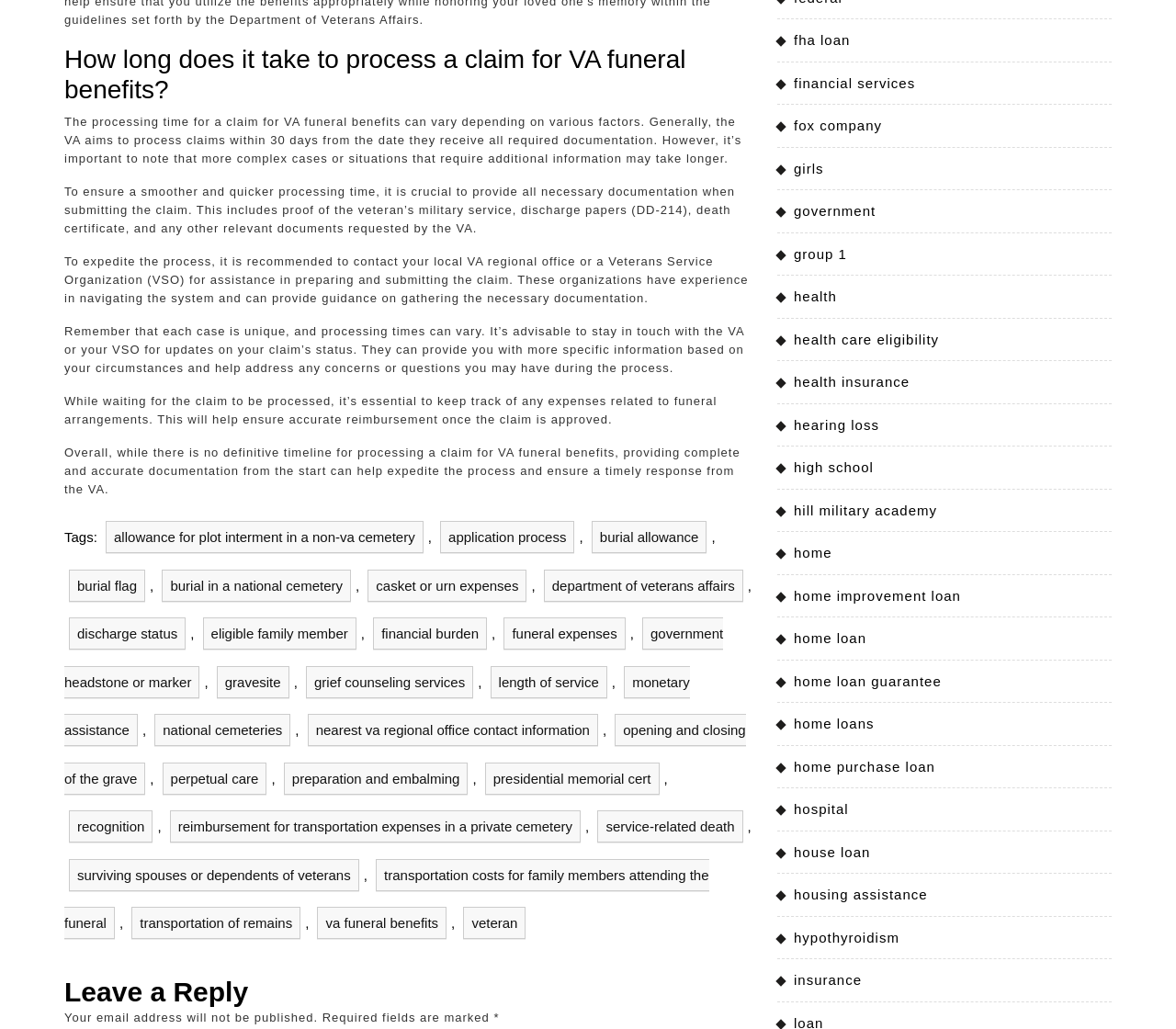What is the processing time for a claim for VA funeral benefits?
Please respond to the question with a detailed and well-explained answer.

The answer can be found in the second paragraph of the webpage, which states that 'the VA aims to process claims within 30 days from the date they receive all required documentation.'